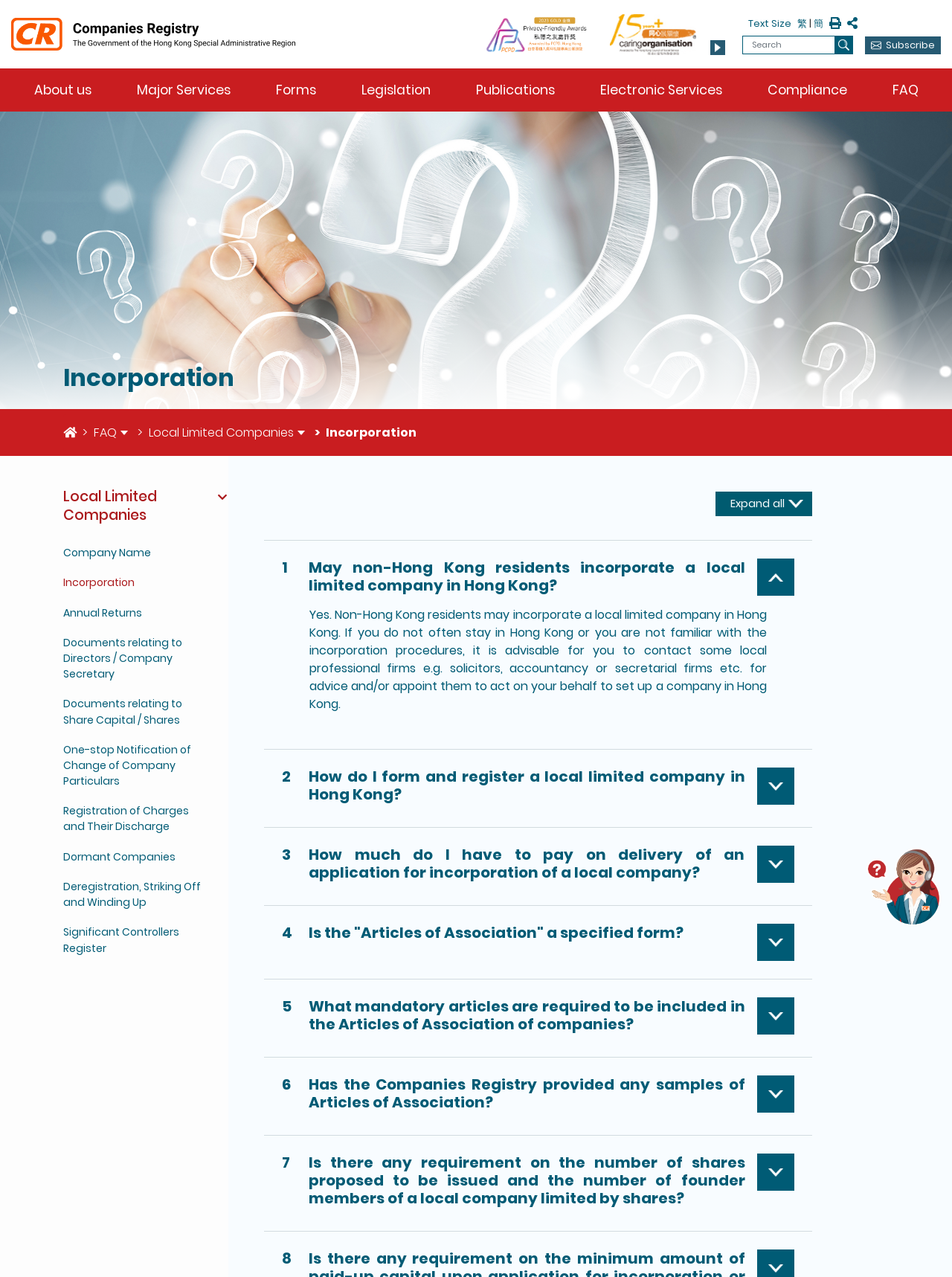Can you show the bounding box coordinates of the region to click on to complete the task described in the instruction: "Click on the FAQ about incorporation"?

[0.913, 0.054, 0.988, 0.088]